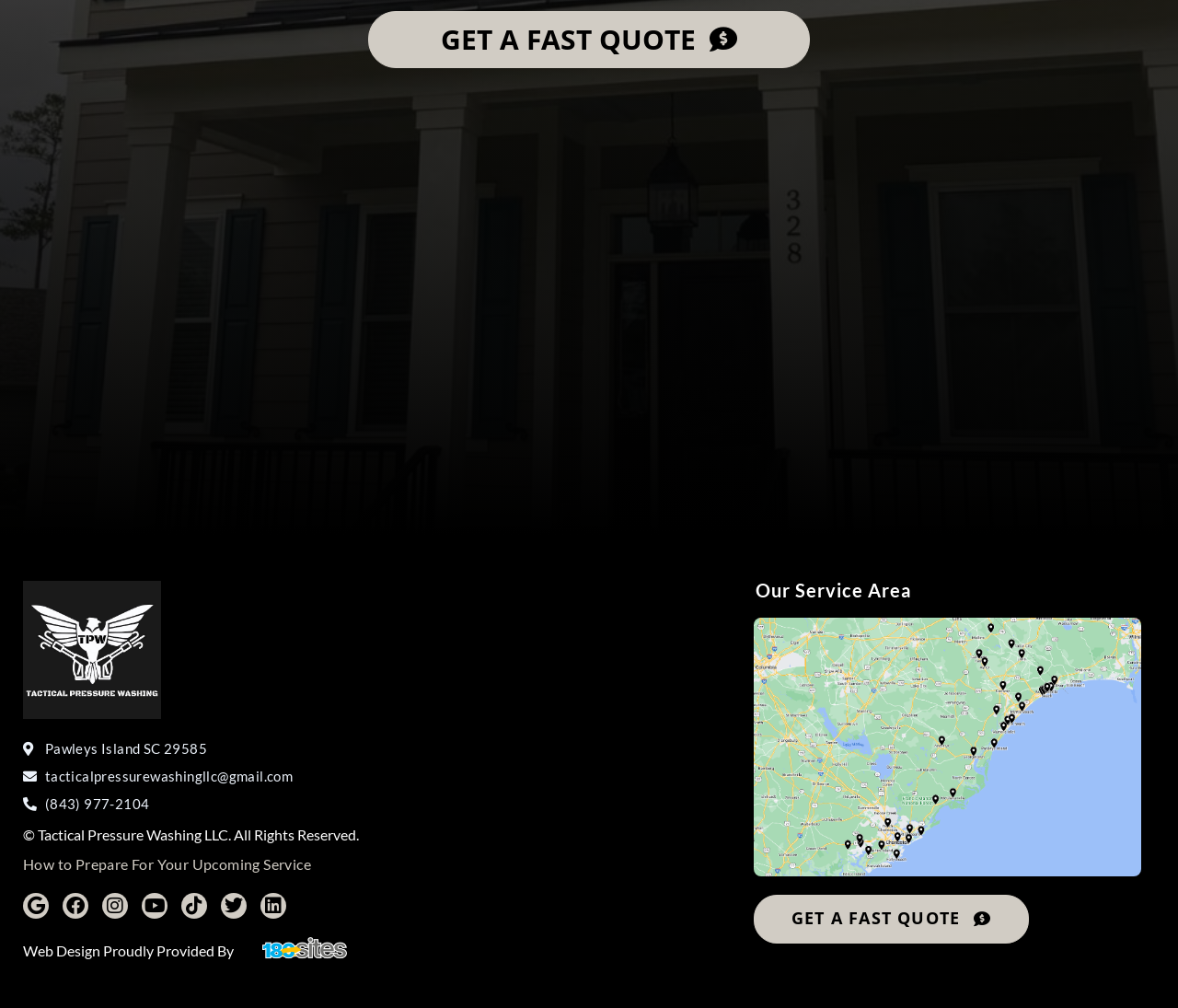Reply to the question with a brief word or phrase: What is the company's location?

Pawleys Island SC 29585